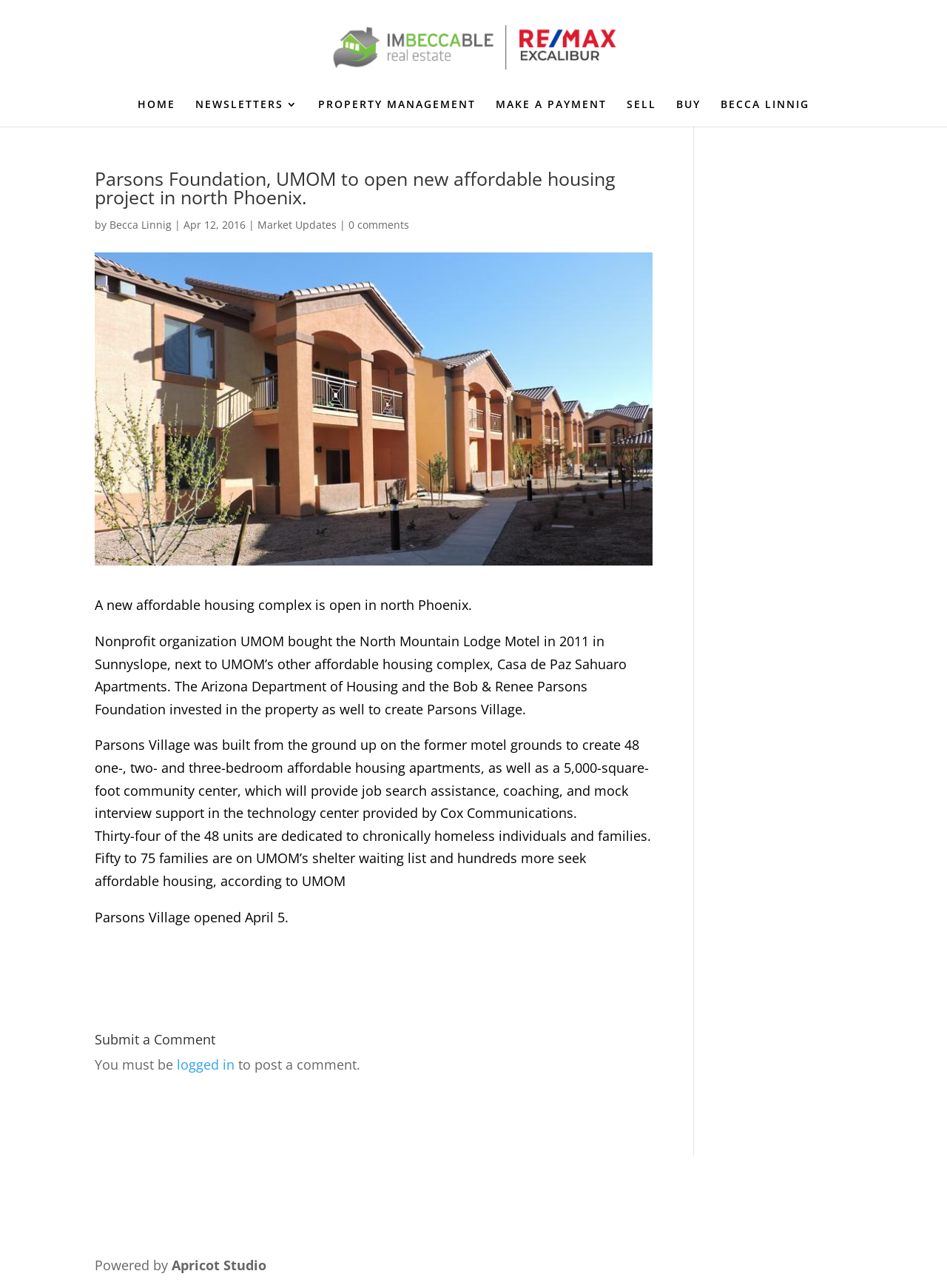What type of housing project is being opened? Refer to the image and provide a one-word or short phrase answer.

affordable housing